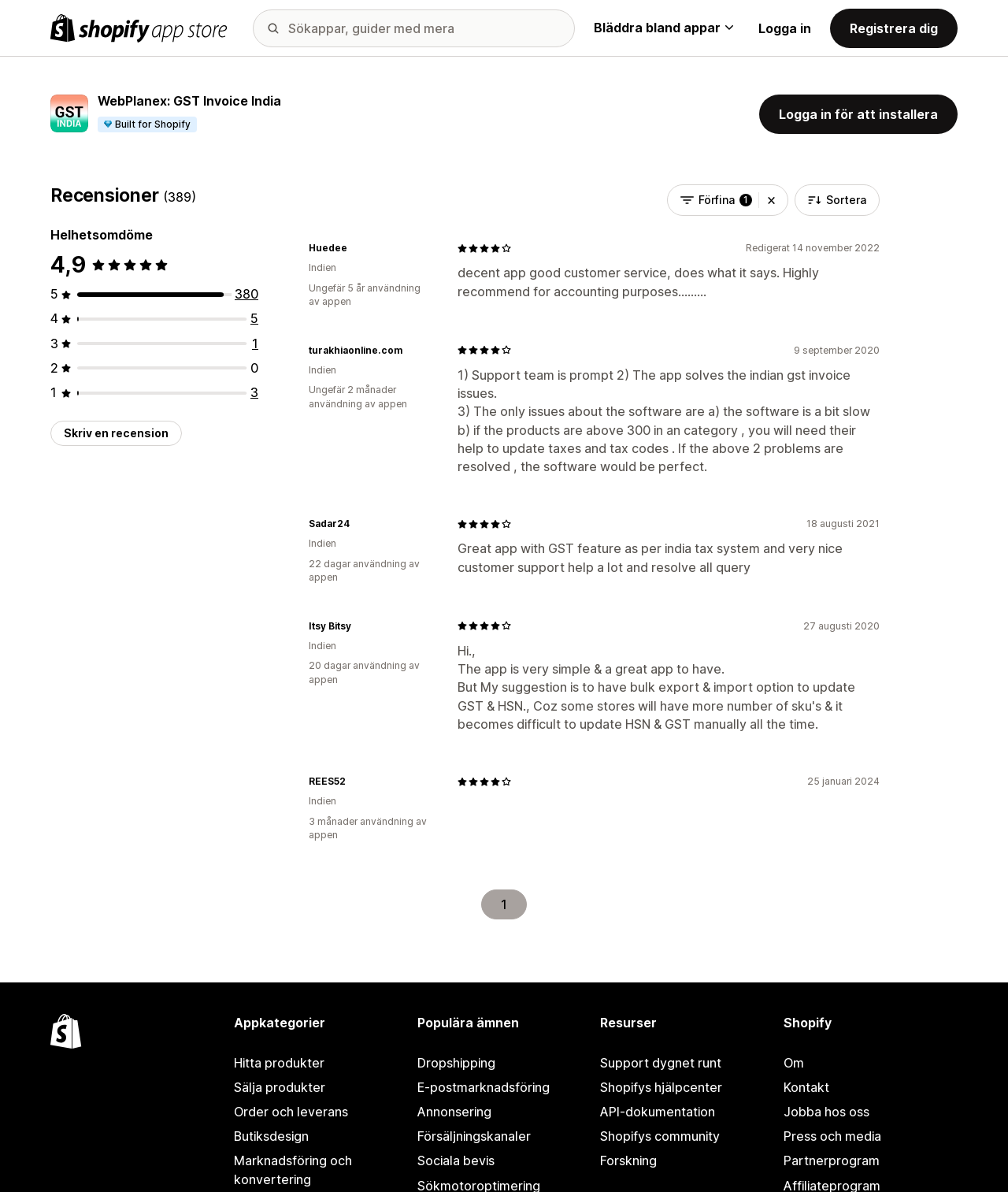Show the bounding box coordinates of the region that should be clicked to follow the instruction: "Check the FAQ section."

None